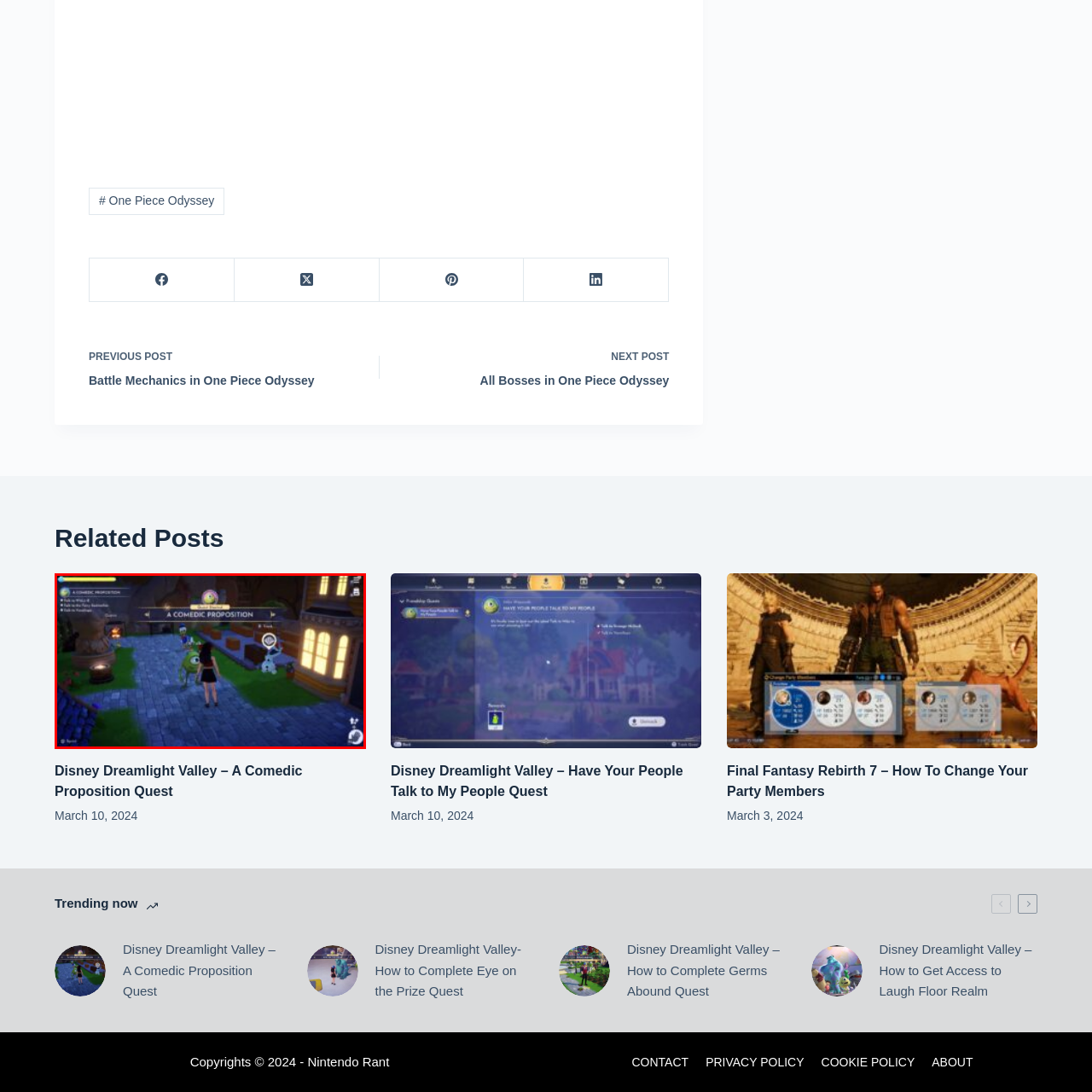Inspect the area enclosed by the red box and reply to the question using only one word or a short phrase: 
What is the environment like in Disney Dreamlight Valley?

Vibrant and whimsical